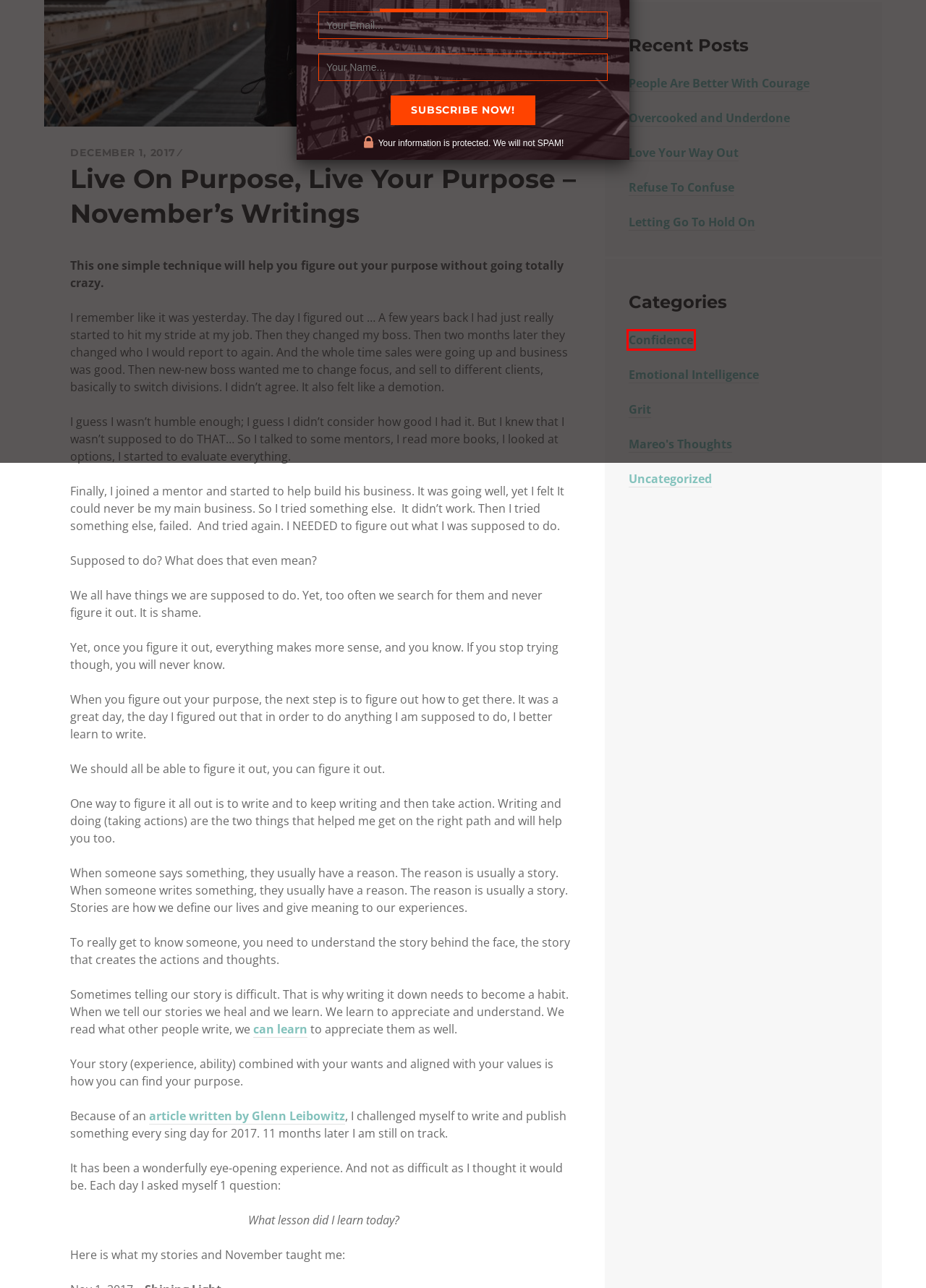Observe the screenshot of a webpage with a red bounding box highlighting an element. Choose the webpage description that accurately reflects the new page after the element within the bounding box is clicked. Here are the candidates:
A. Grit – Mareo McCracken
B. Love Your Way Out – Mareo McCracken
C. Refuse To Confuse – Mareo McCracken
D. Uncategorized – Mareo McCracken
E. Overcooked and Underdone – Mareo McCracken
F. Confidence – Mareo McCracken
G. People Are Better With Courage – Mareo McCracken
H. Letting Go To Hold On – Mareo McCracken

F